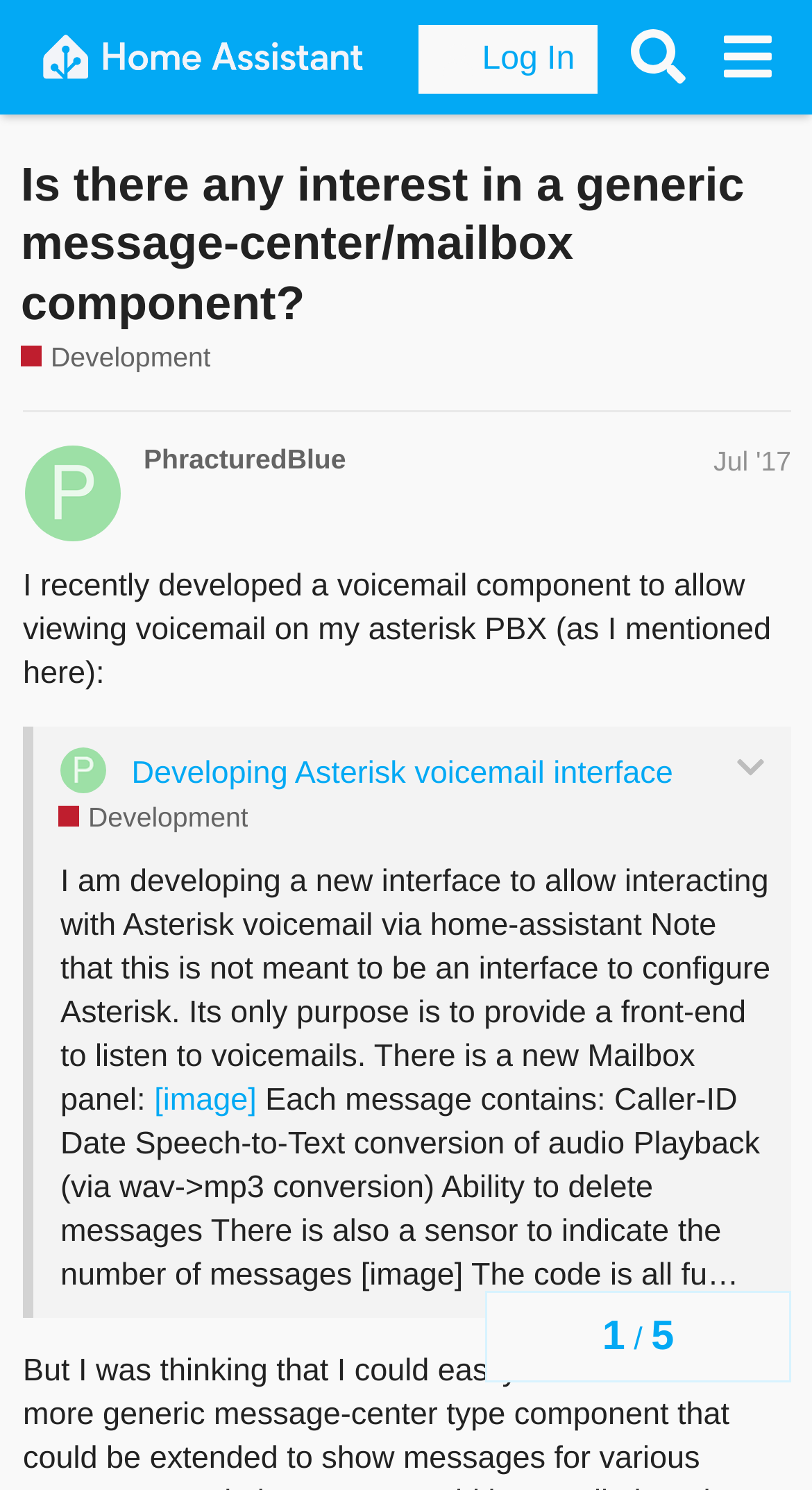Could you determine the bounding box coordinates of the clickable element to complete the instruction: "View the 'Development' category"? Provide the coordinates as four float numbers between 0 and 1, i.e., [left, top, right, bottom].

[0.026, 0.228, 0.26, 0.254]